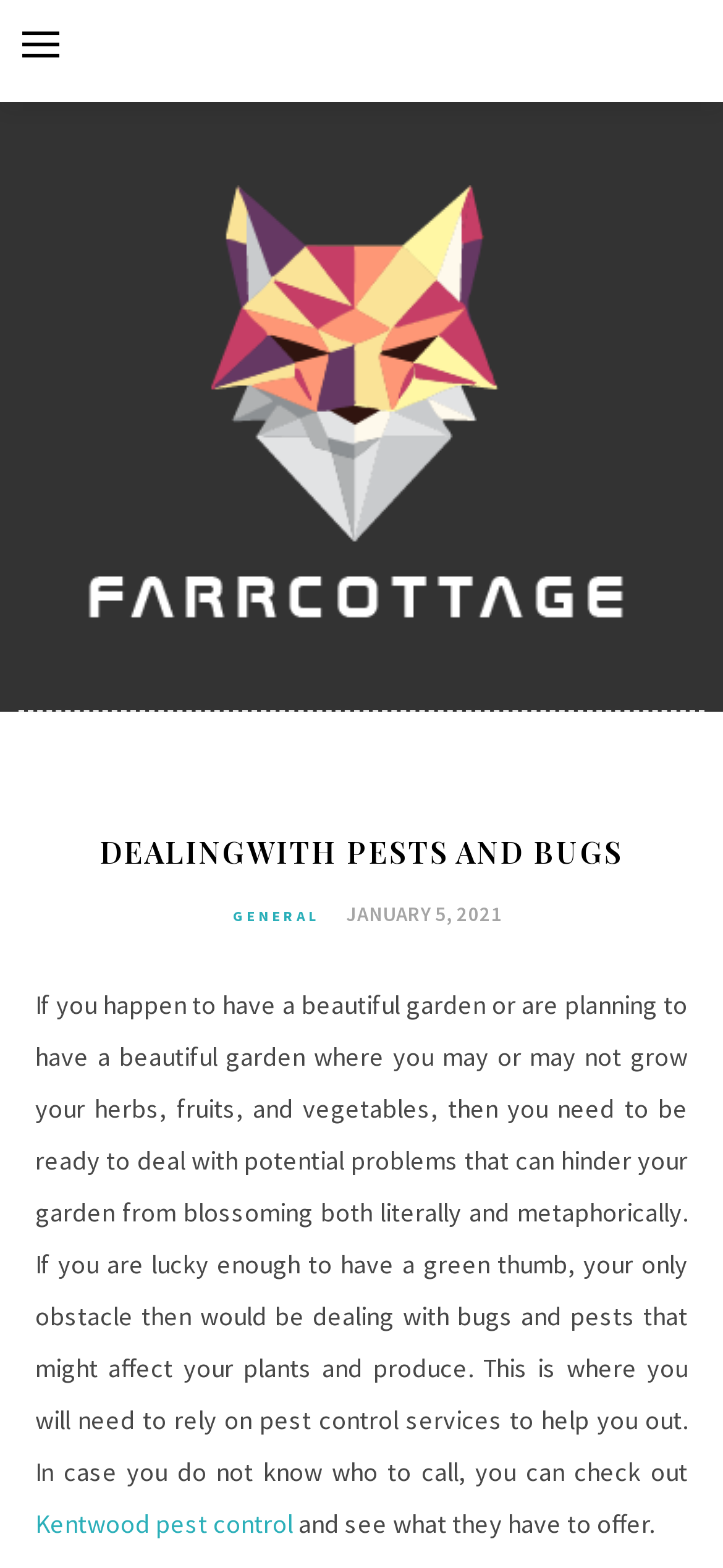Provide a thorough description of the webpage's content and layout.

The webpage is about dealing with pests and bugs in gardens, specifically highlighting the importance of pest control services. At the top left corner, there is a button for the primary menu. Next to it, on the top center, is a link to "Farr Cottage" accompanied by an image with the same name. 

Below the image, there is a header section with a prominent heading "DEALING WITH PESTS AND BUGS" in the center. On the left side of the header, there are two links: "GENERAL" and "JANUARY 5, 2021", with the latter having a time element embedded within it.

The main content of the webpage is a paragraph of text that discusses the importance of dealing with pests and bugs in gardens. It explains that even with a green thumb, gardeners may still face obstacles from bugs and pests, and that pest control services can help. The text also mentions "Kentwood pest control" as a potential solution, with a link to their services. The paragraph concludes with a sentence encouraging readers to see what they have to offer.